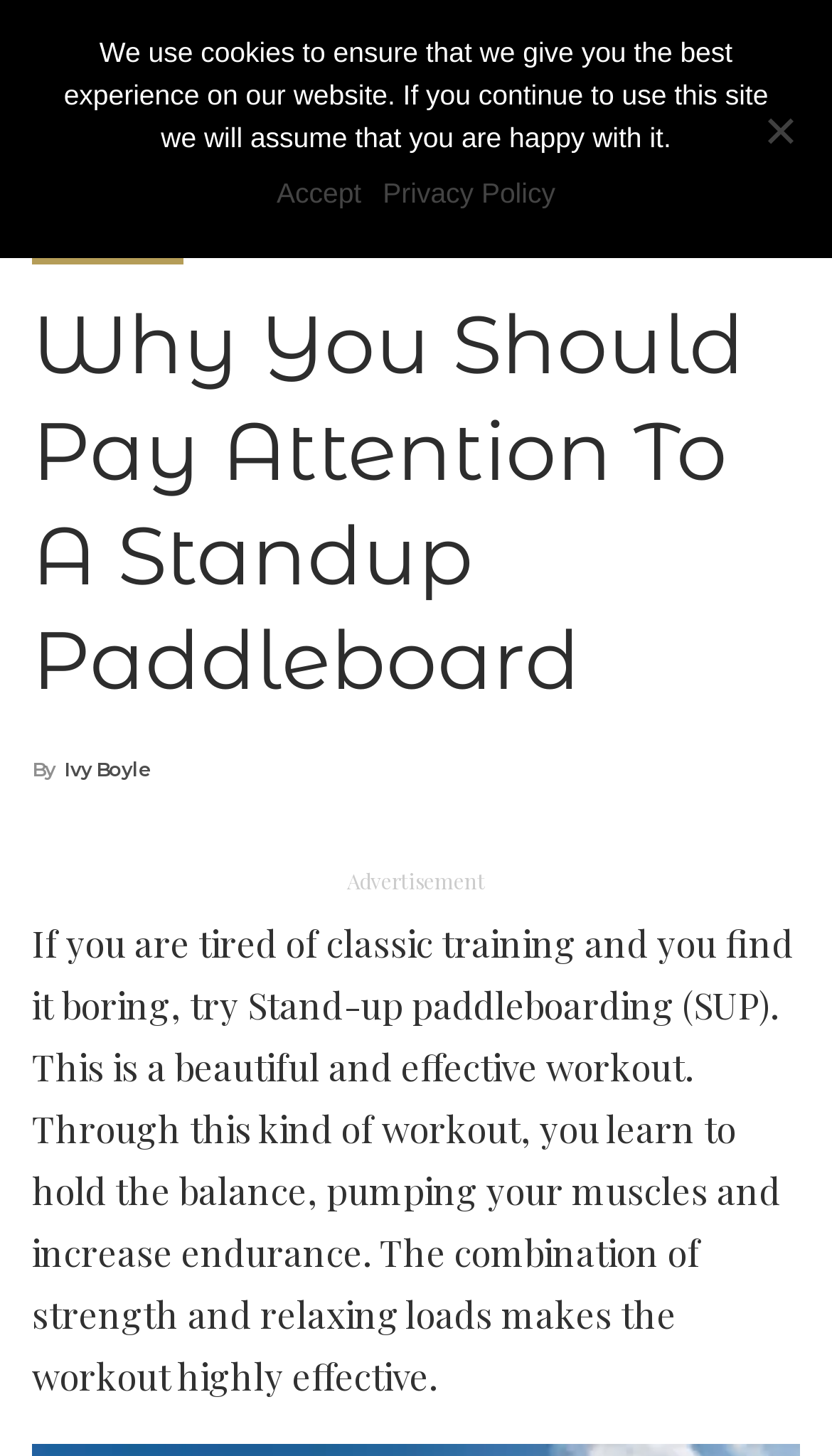Please answer the following query using a single word or phrase: 
What is the purpose of Stand-up paddleboarding?

to hold the balance